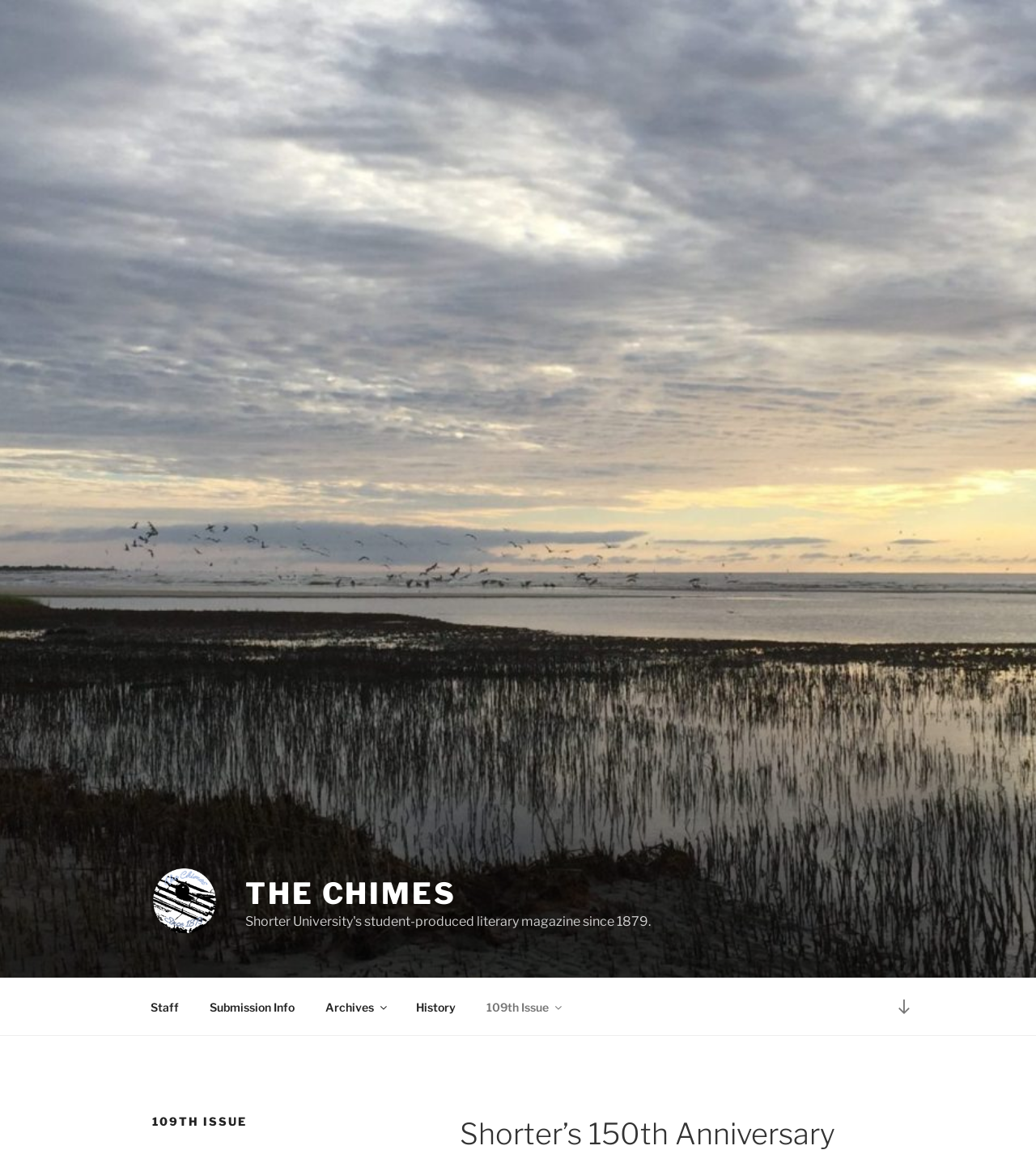Locate the bounding box coordinates of the element to click to perform the following action: 'view the 109th issue'. The coordinates should be given as four float values between 0 and 1, in the form of [left, top, right, bottom].

[0.455, 0.858, 0.554, 0.893]